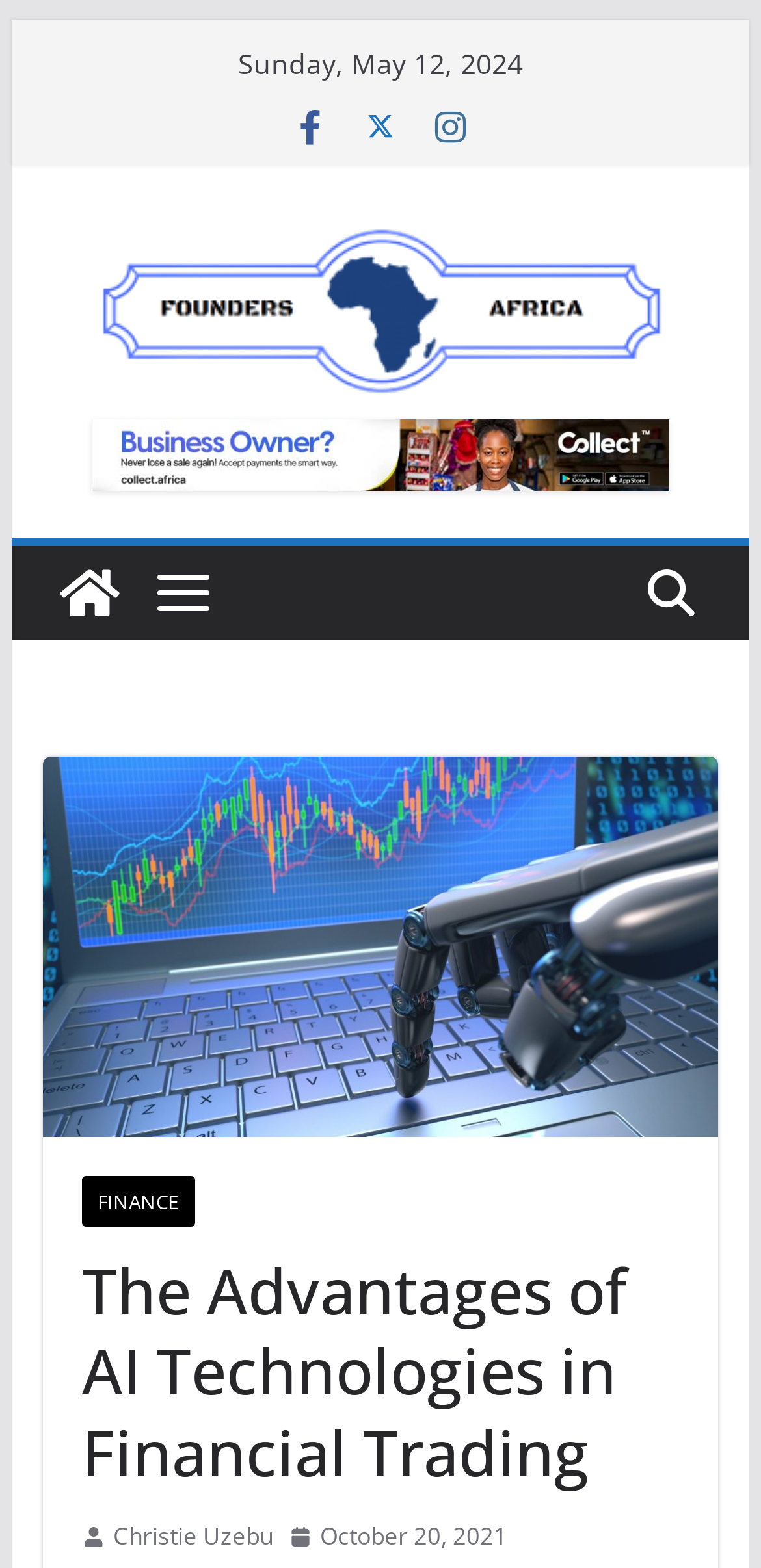Given the webpage screenshot and the description, determine the bounding box coordinates (top-left x, top-left y, bottom-right x, bottom-right y) that define the location of the UI element matching this description: title="Founders Africa"

[0.056, 0.348, 0.179, 0.408]